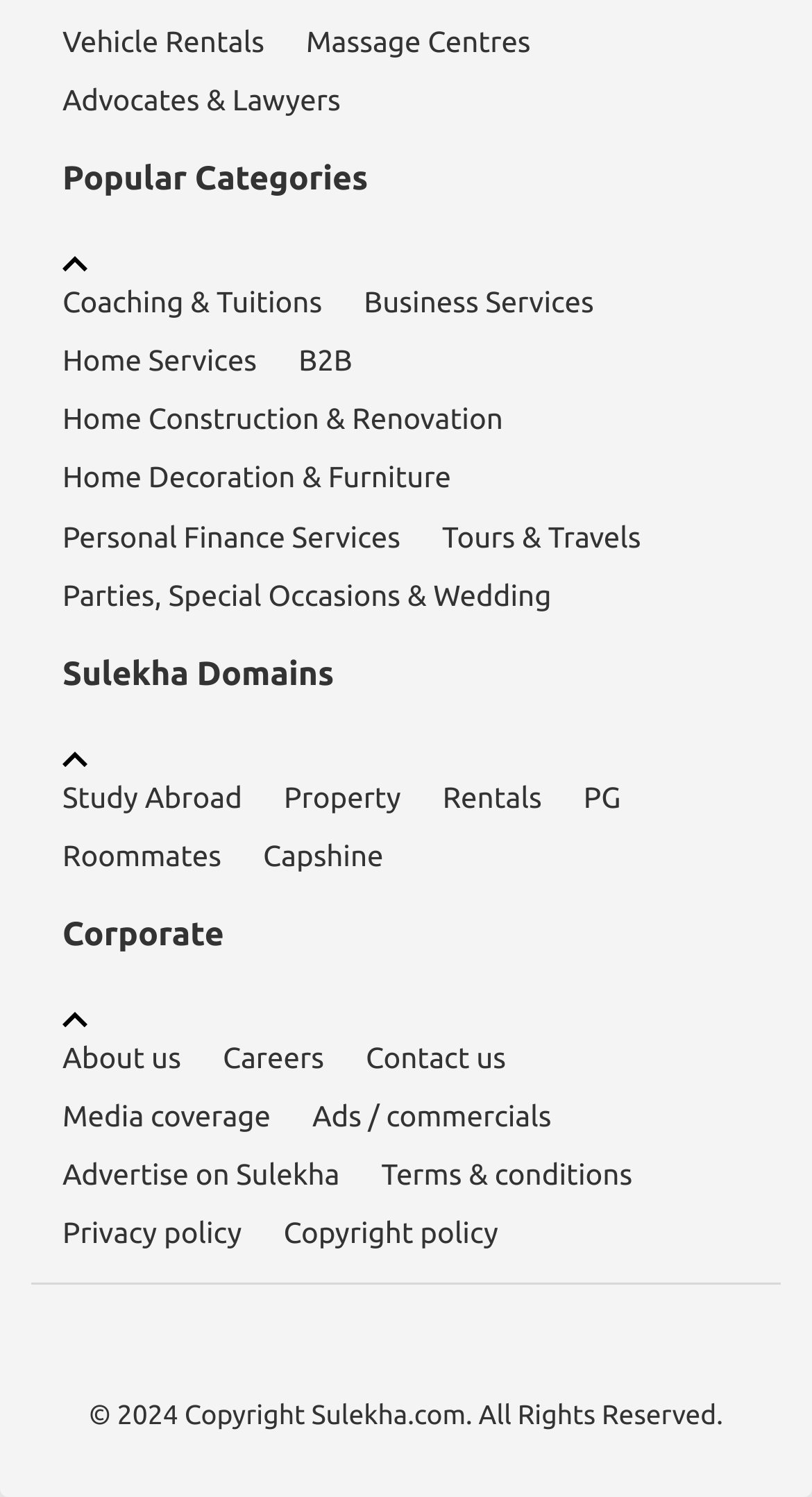How many main sections are there?
Look at the screenshot and respond with one word or a short phrase.

3